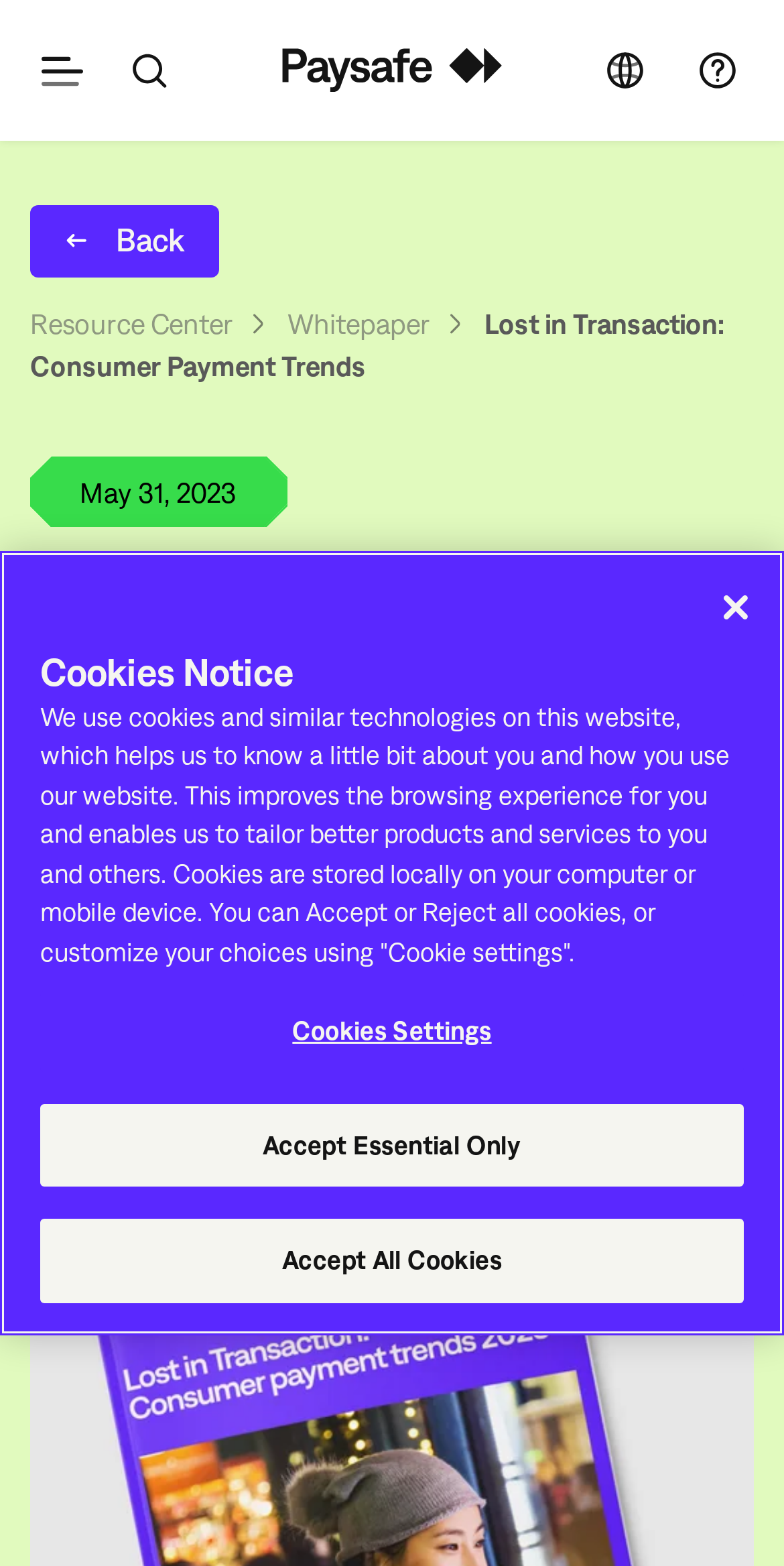What is the name of the company?
Please give a detailed and elaborate explanation in response to the question.

I determined the answer by looking at the Paysafe logo image element, which is a child element of the link 'Paysafe homepage'.